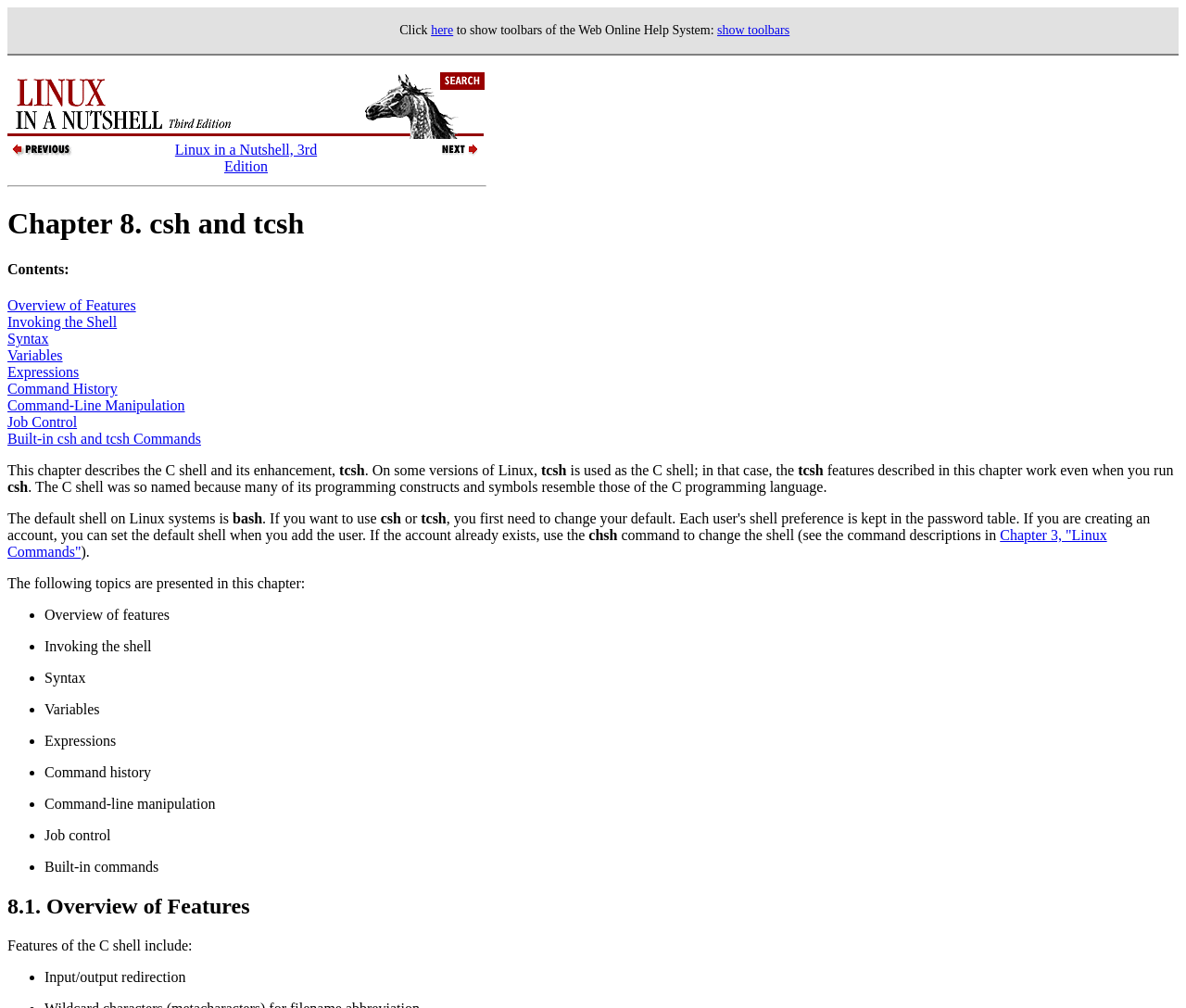Locate the bounding box coordinates of the clickable area to execute the instruction: "Read Overview of Features". Provide the coordinates as four float numbers between 0 and 1, represented as [left, top, right, bottom].

[0.006, 0.295, 0.115, 0.311]